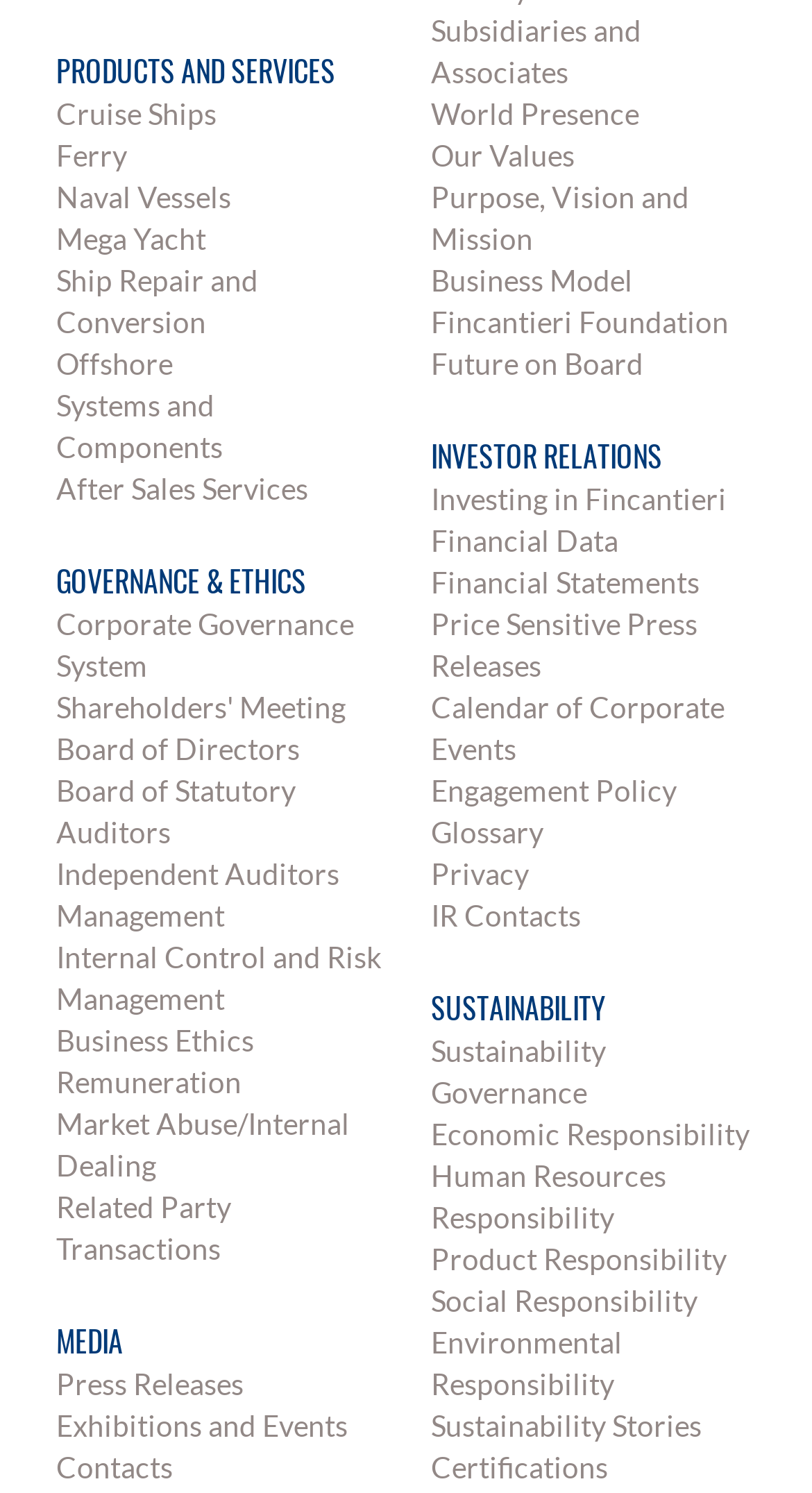Provide the bounding box coordinates of the HTML element described as: "Engagement Policy". The bounding box coordinates should be four float numbers between 0 and 1, i.e., [left, top, right, bottom].

[0.531, 0.518, 0.833, 0.542]